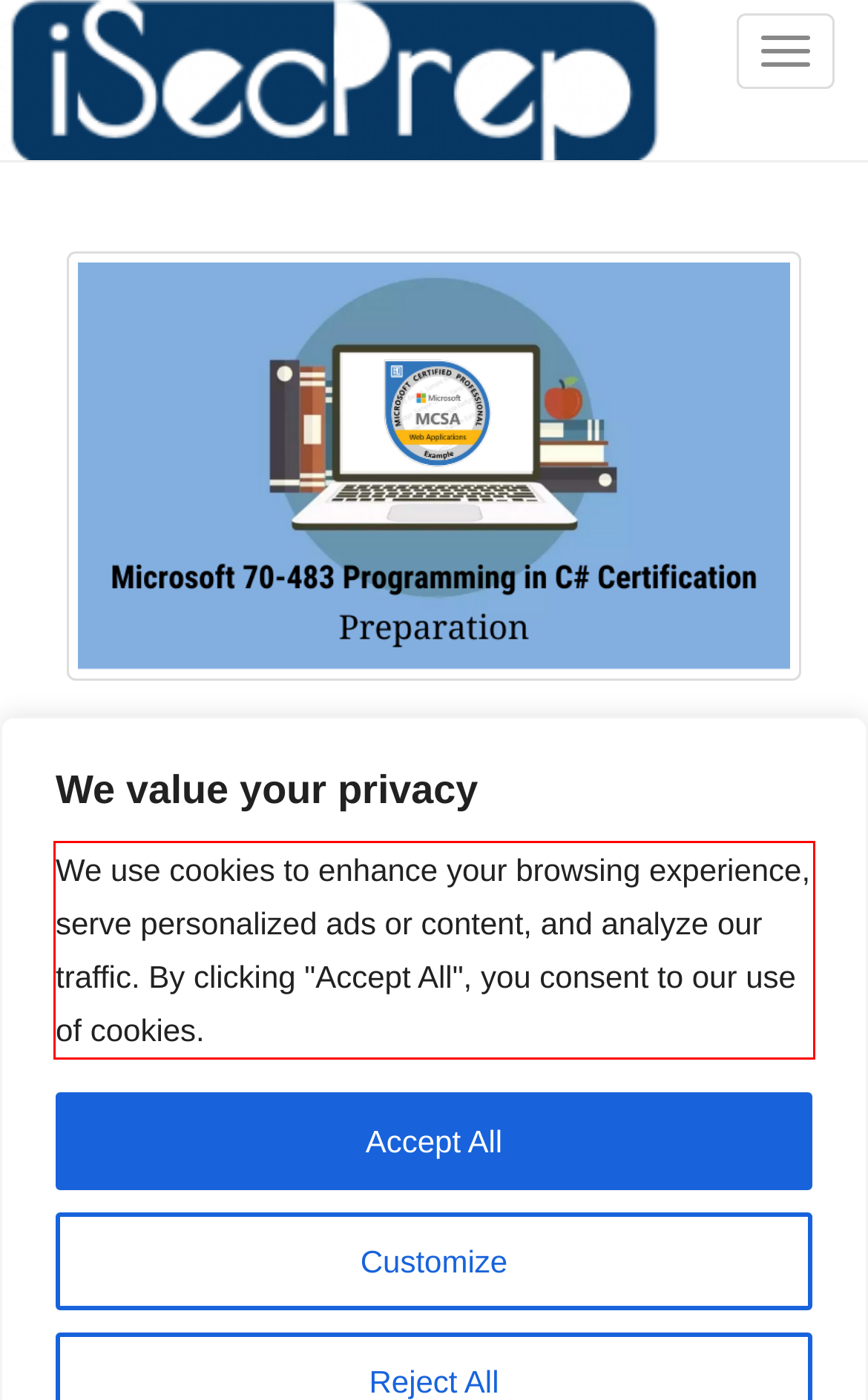The screenshot you have been given contains a UI element surrounded by a red rectangle. Use OCR to read and extract the text inside this red rectangle.

We use cookies to enhance your browsing experience, serve personalized ads or content, and analyze our traffic. By clicking "Accept All", you consent to our use of cookies.